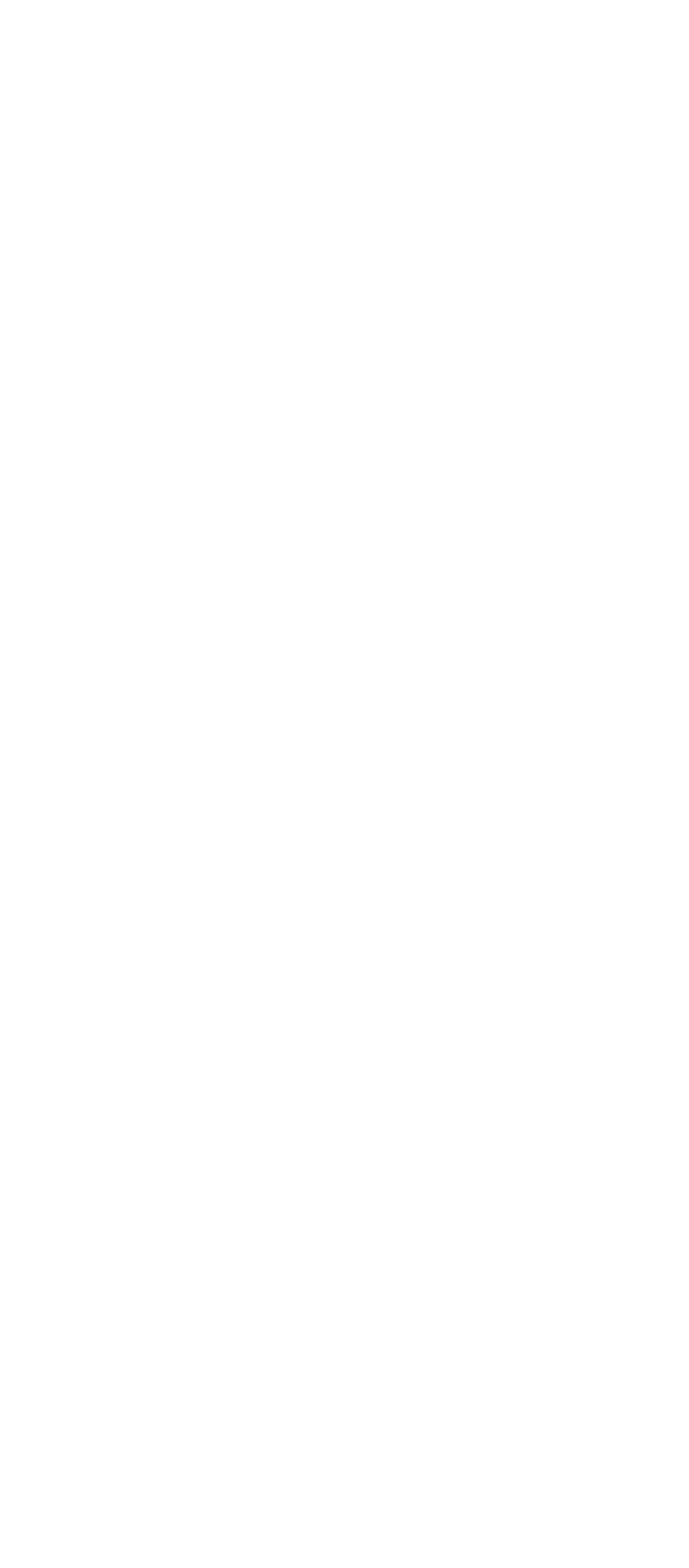Please identify the bounding box coordinates of the clickable area that will fulfill the following instruction: "Click the Send button". The coordinates should be in the format of four float numbers between 0 and 1, i.e., [left, top, right, bottom].

[0.154, 0.156, 0.846, 0.201]